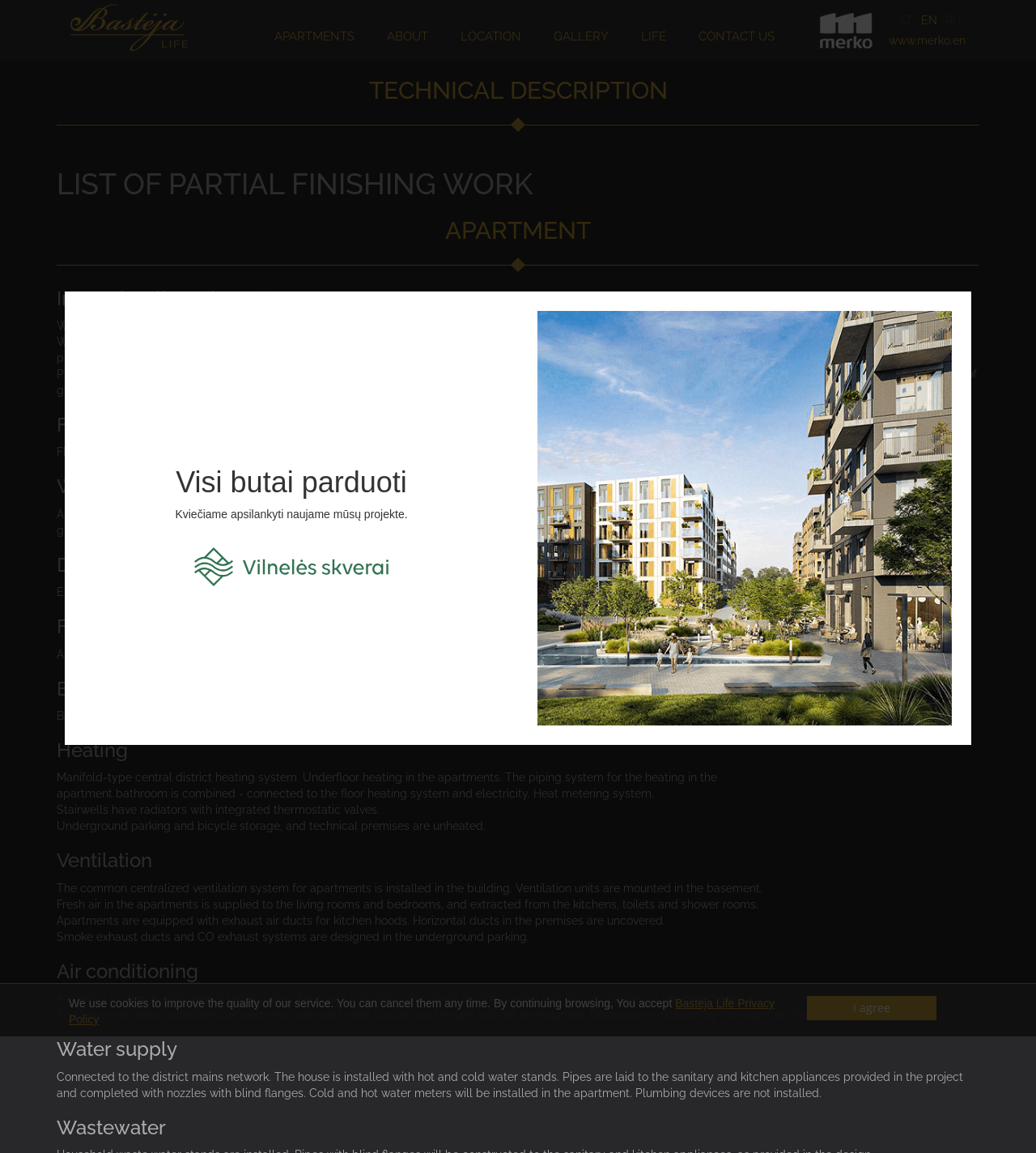Locate the bounding box coordinates of the clickable area needed to fulfill the instruction: "Click on Merko".

[0.792, 0.011, 0.842, 0.042]